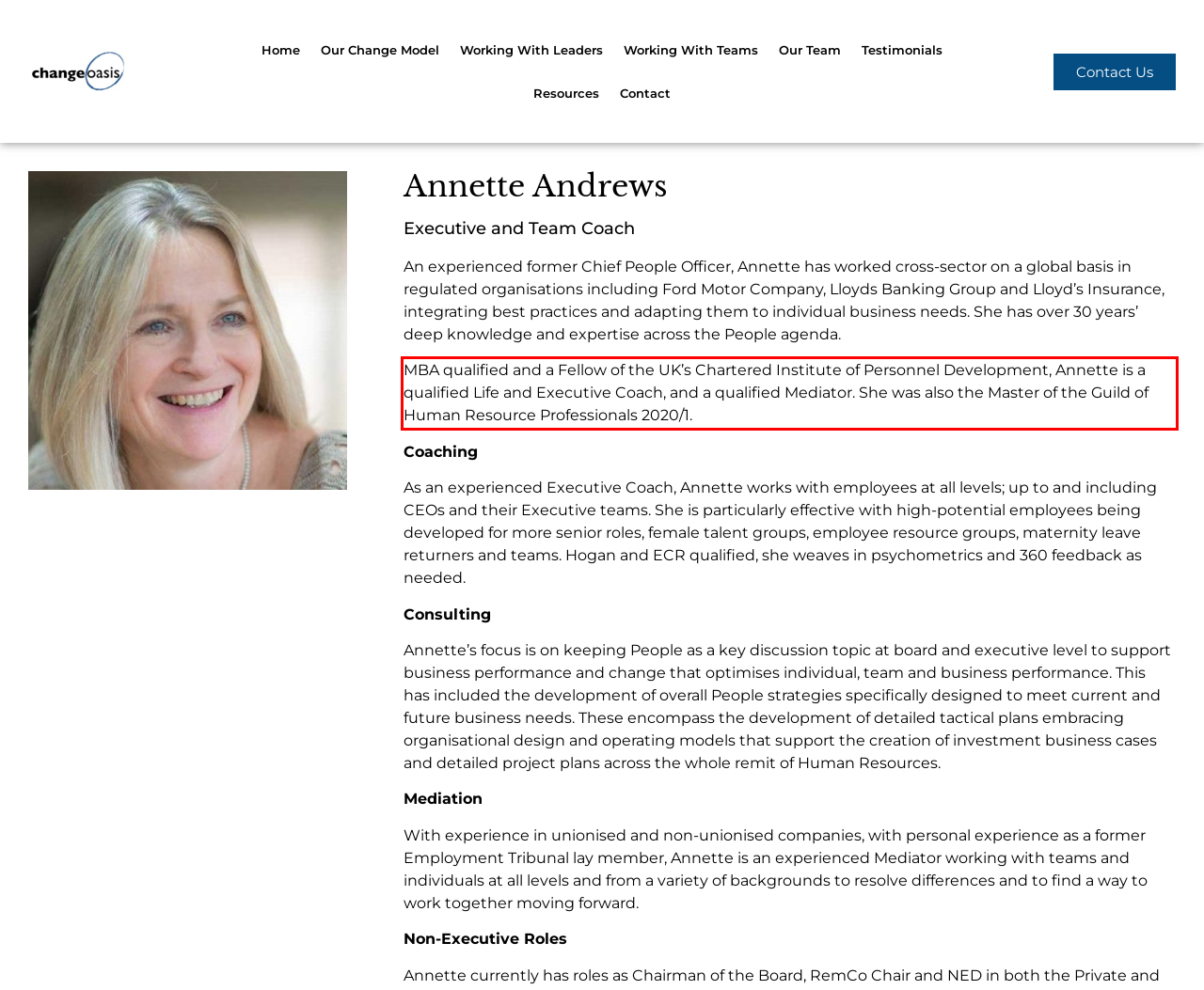Examine the screenshot of the webpage, locate the red bounding box, and generate the text contained within it.

MBA qualified and a Fellow of the UK’s Chartered Institute of Personnel Development, Annette is a qualified Life and Executive Coach, and a qualified Mediator. She was also the Master of the Guild of Human Resource Professionals 2020/1.